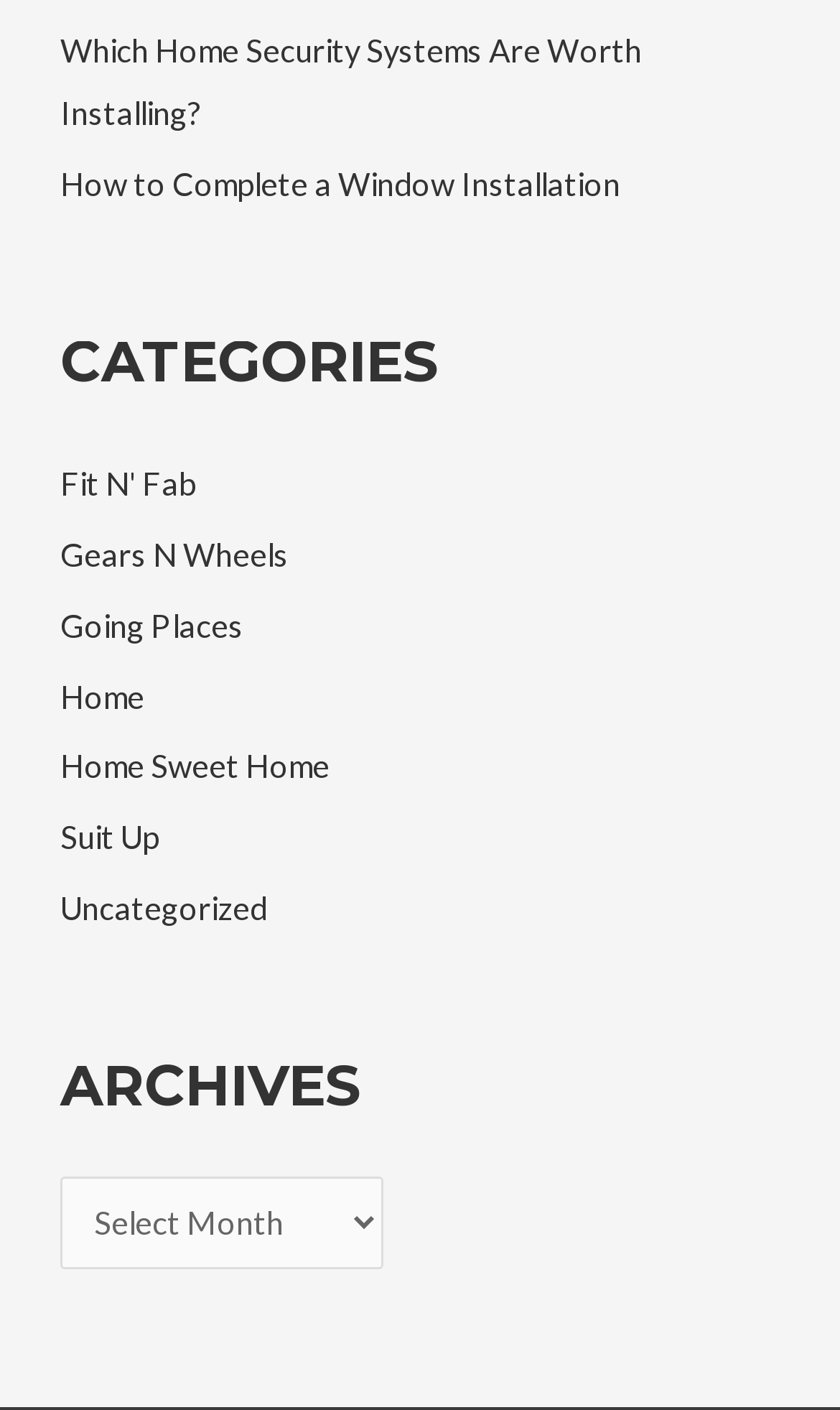Given the description of the UI element: "Suit Up", predict the bounding box coordinates in the form of [left, top, right, bottom], with each value being a float between 0 and 1.

[0.071, 0.581, 0.189, 0.607]